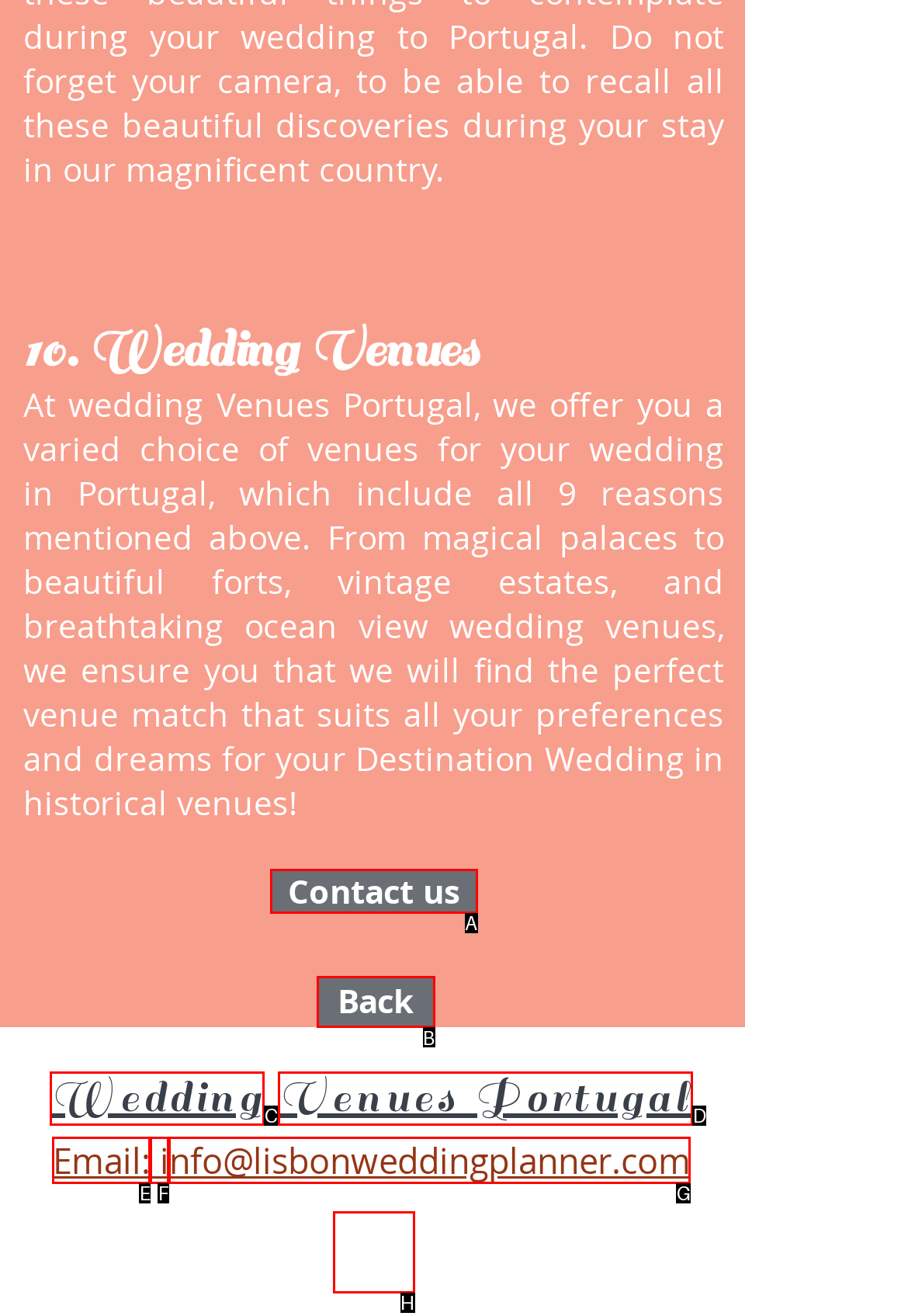Determine which HTML element to click on in order to complete the action: Click on 'Back'.
Reply with the letter of the selected option.

B